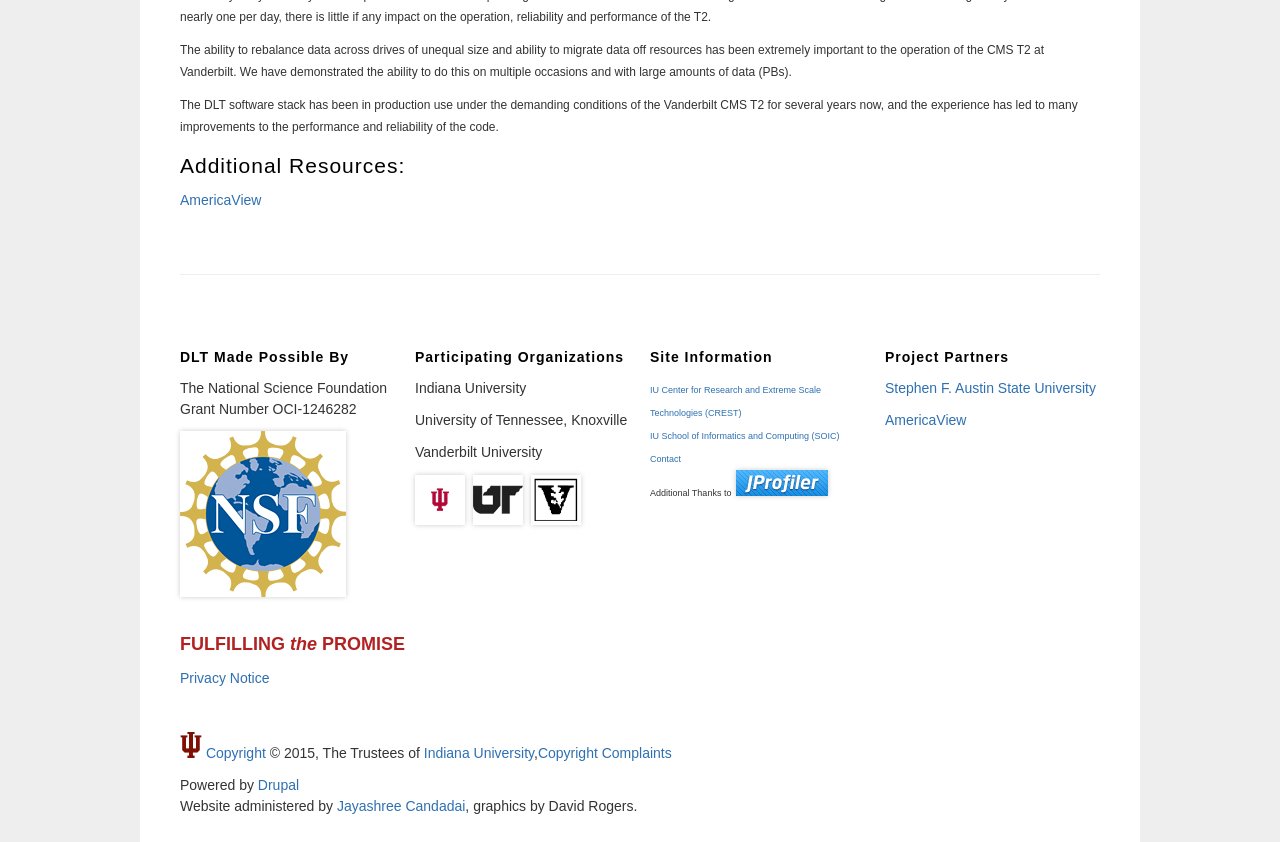Please give the bounding box coordinates of the area that should be clicked to fulfill the following instruction: "Contact". The coordinates should be in the format of four float numbers from 0 to 1, i.e., [left, top, right, bottom].

[0.508, 0.539, 0.532, 0.551]